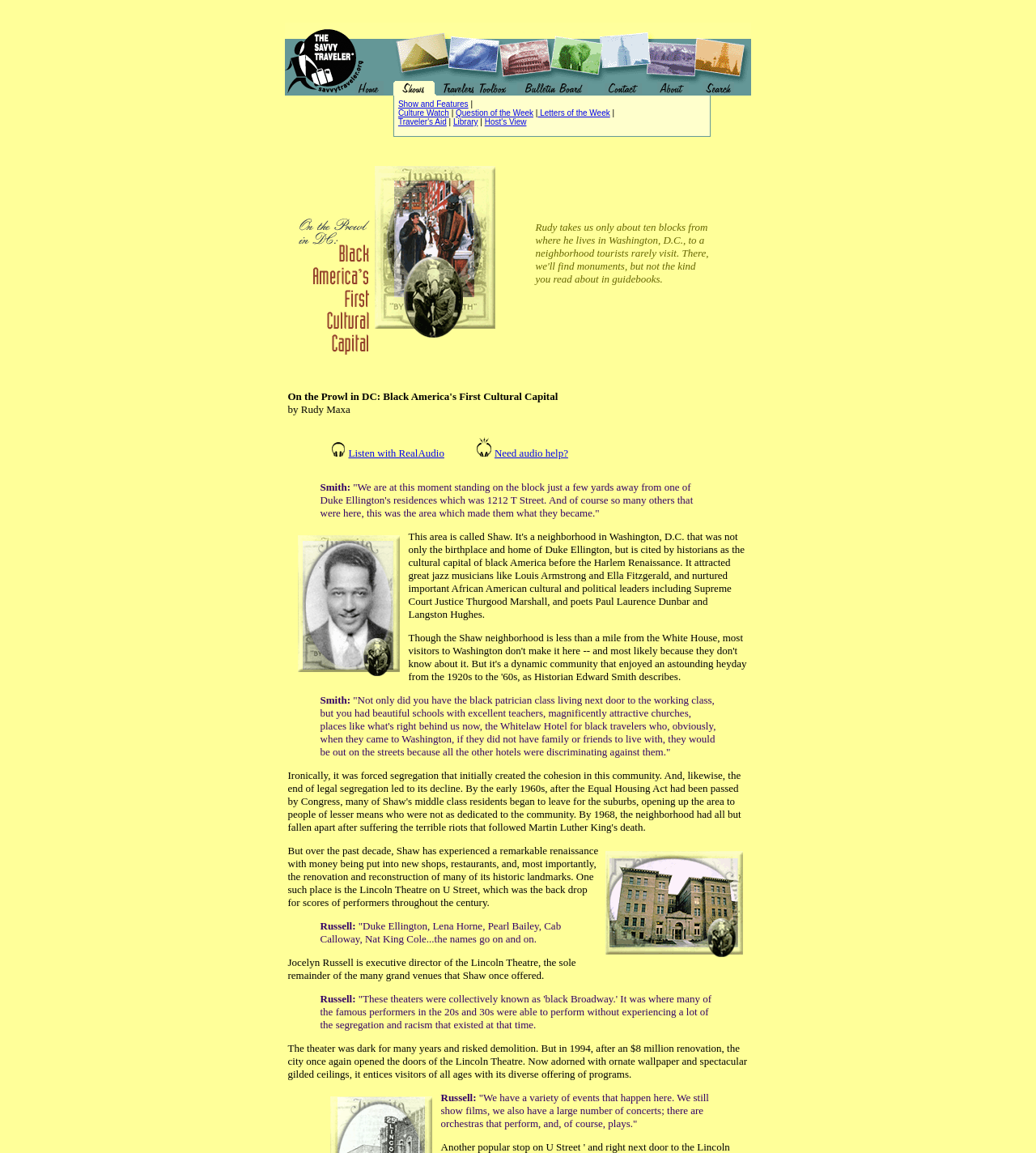Please provide a comprehensive answer to the question based on the screenshot: What is the name of the theater mentioned?

The answer can be found in the blockquote element, which contains the text 'Jocelyn Russell is executive director of the Lincoln Theatre, the sole remainder of the many grand venues that Shaw once offered.'